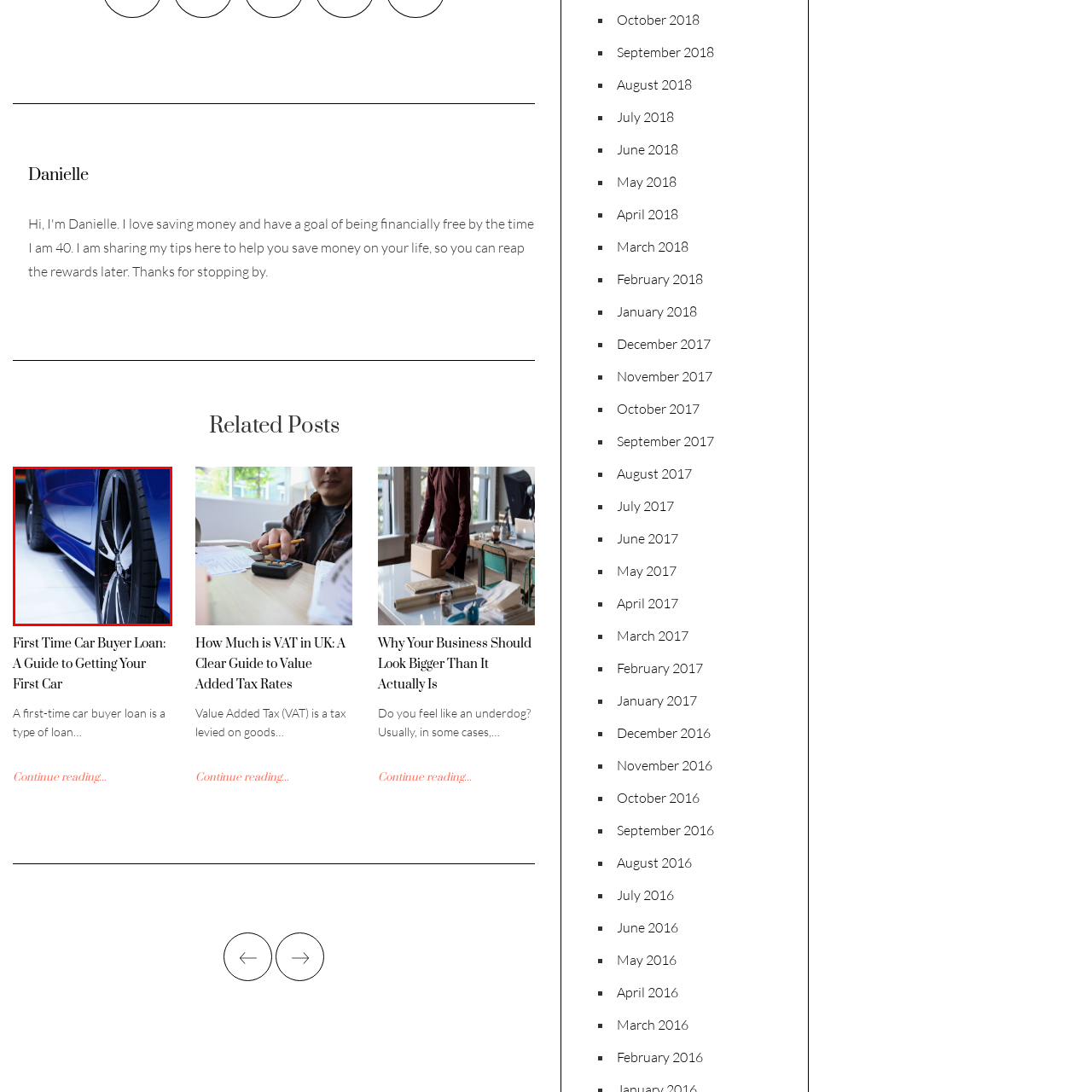Focus on the area marked by the red boundary, What type of design does the wheel feature? Answer concisely with a single word or phrase.

multi-spoke alloy